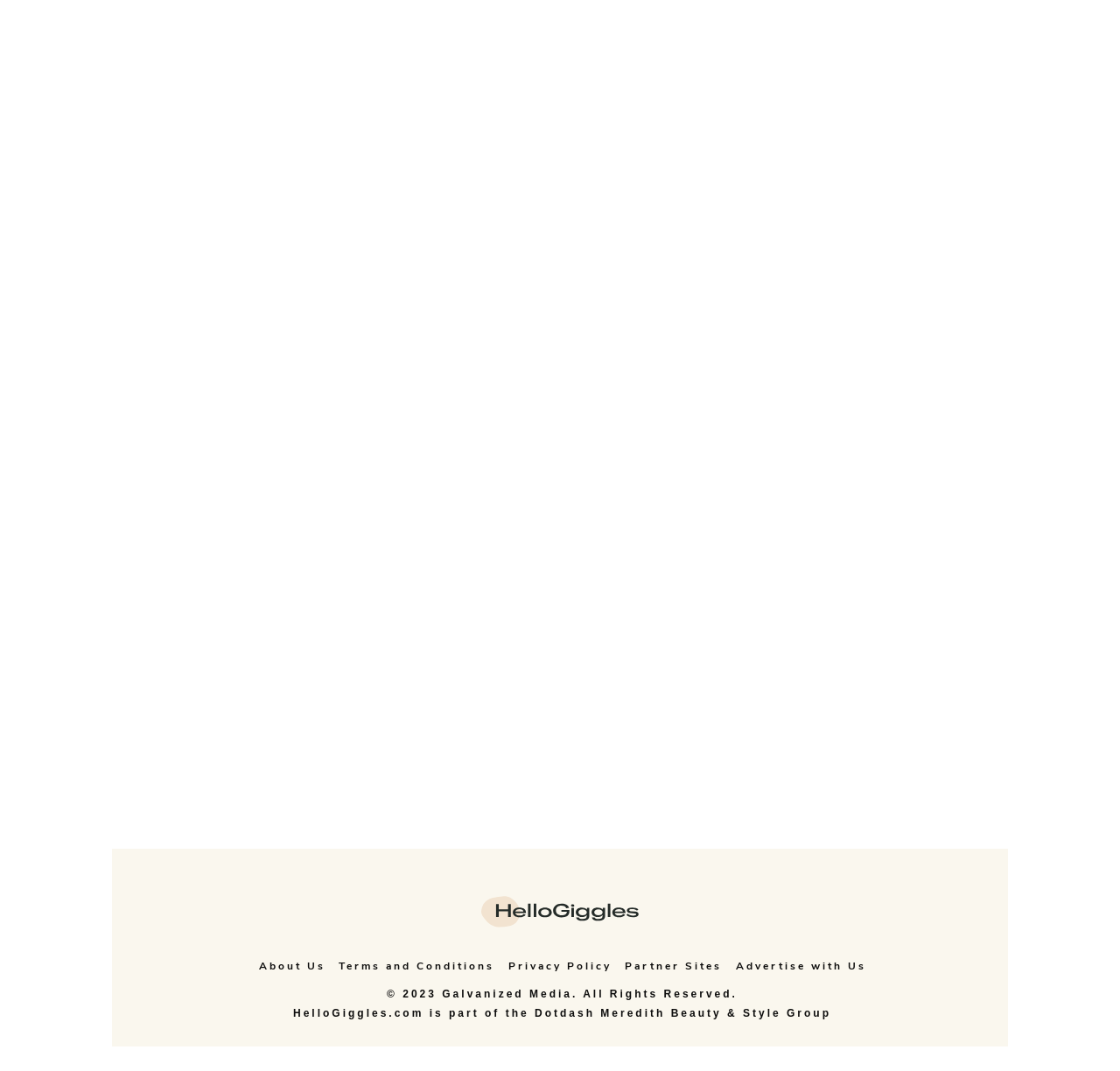Find the coordinates for the bounding box of the element with this description: "title="HelloGiggles"".

[0.43, 0.877, 0.57, 0.892]